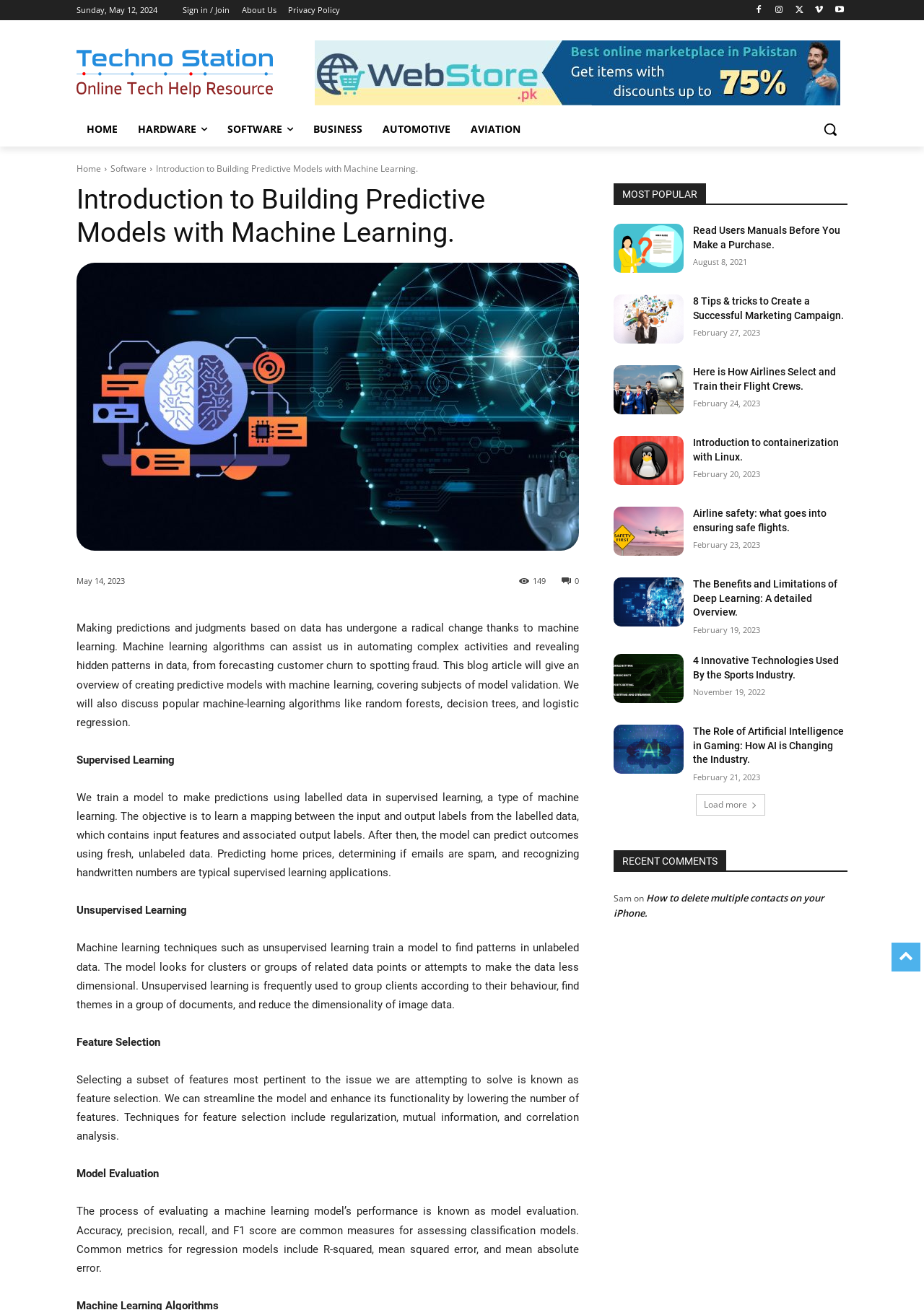Analyze and describe the webpage in a detailed narrative.

This webpage is about introducing predictive models with machine learning. At the top, there is a navigation bar with links to "Sign in / Join", "About Us", "Privacy Policy", and some social media icons. Below the navigation bar, there is a banner with a "Techno Station" logo and a "WebStore.pk Banner" image.

The main content of the webpage is divided into sections. The first section has a heading "Introduction to Building Predictive Models with Machine Learning" and a brief description of the topic. Below this section, there are several subheadings, including "Supervised Learning", "Unsupervised Learning", "Feature Selection", and "Model Evaluation", each with a brief explanation.

On the right side of the webpage, there is a section titled "MOST POPULAR" with a list of links to other articles, including "Read Users Manuals Before You Make a Purchase", "8 Tips & tricks to Create a Successful Marketing Campaign", and several others. Each link has a heading and a timestamp indicating when the article was published.

There are a total of 9 links in the "MOST POPULAR" section, each with a heading and a timestamp. The timestamps range from August 8, 2021, to February 27, 2023.